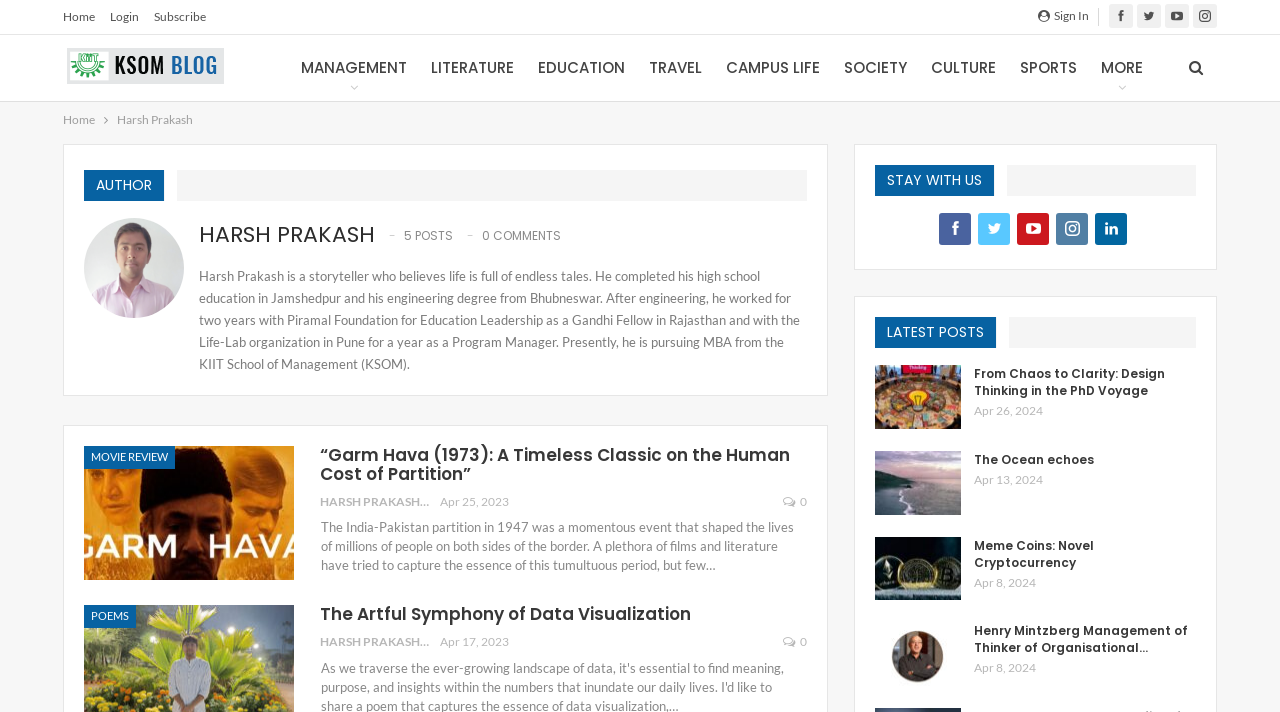Determine the bounding box coordinates of the area to click in order to meet this instruction: "View the 'MOVIE REVIEW' article".

[0.066, 0.626, 0.137, 0.658]